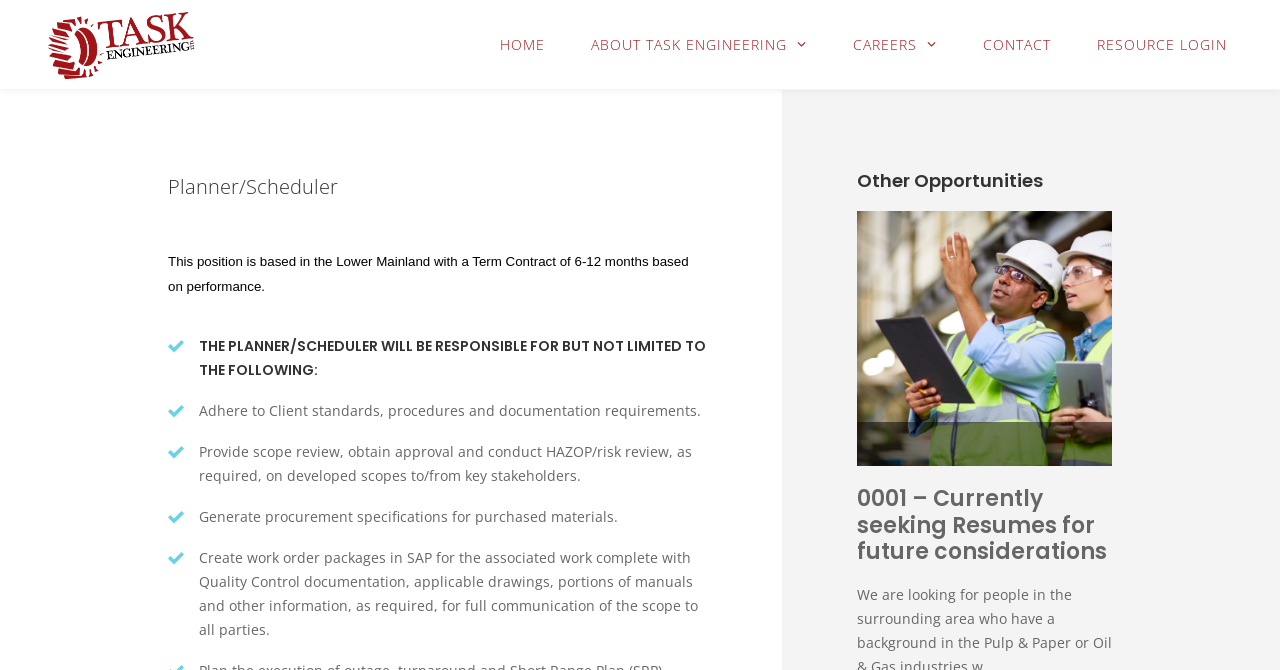What is the duration of the Term Contract?
Answer with a single word or phrase by referring to the visual content.

6-12 months